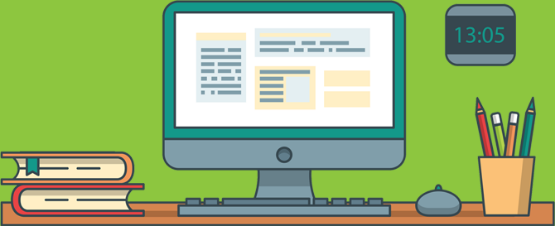Please look at the image and answer the question with a detailed explanation: What is the purpose of the color-coded pencils?

The container filled with color-coded pencils standing prominently on the desk suggests that the workspace is not only focused on digital content creation or software development but also emphasizes creativity and design, contributing to the professional yet innovative atmosphere typical in a modern digital workspace.